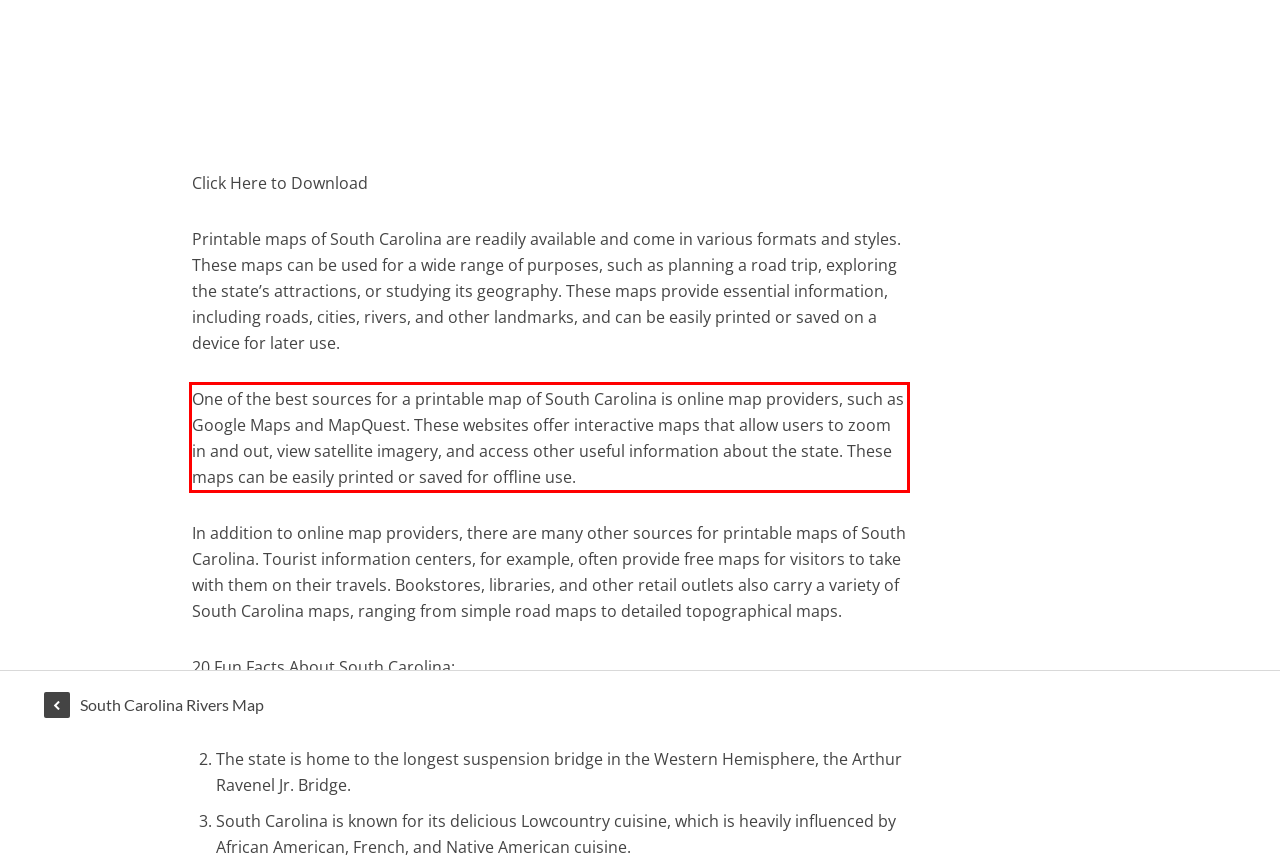With the provided screenshot of a webpage, locate the red bounding box and perform OCR to extract the text content inside it.

One of the best sources for a printable map of South Carolina is online map providers, such as Google Maps and MapQuest. These websites offer interactive maps that allow users to zoom in and out, view satellite imagery, and access other useful information about the state. These maps can be easily printed or saved for offline use.